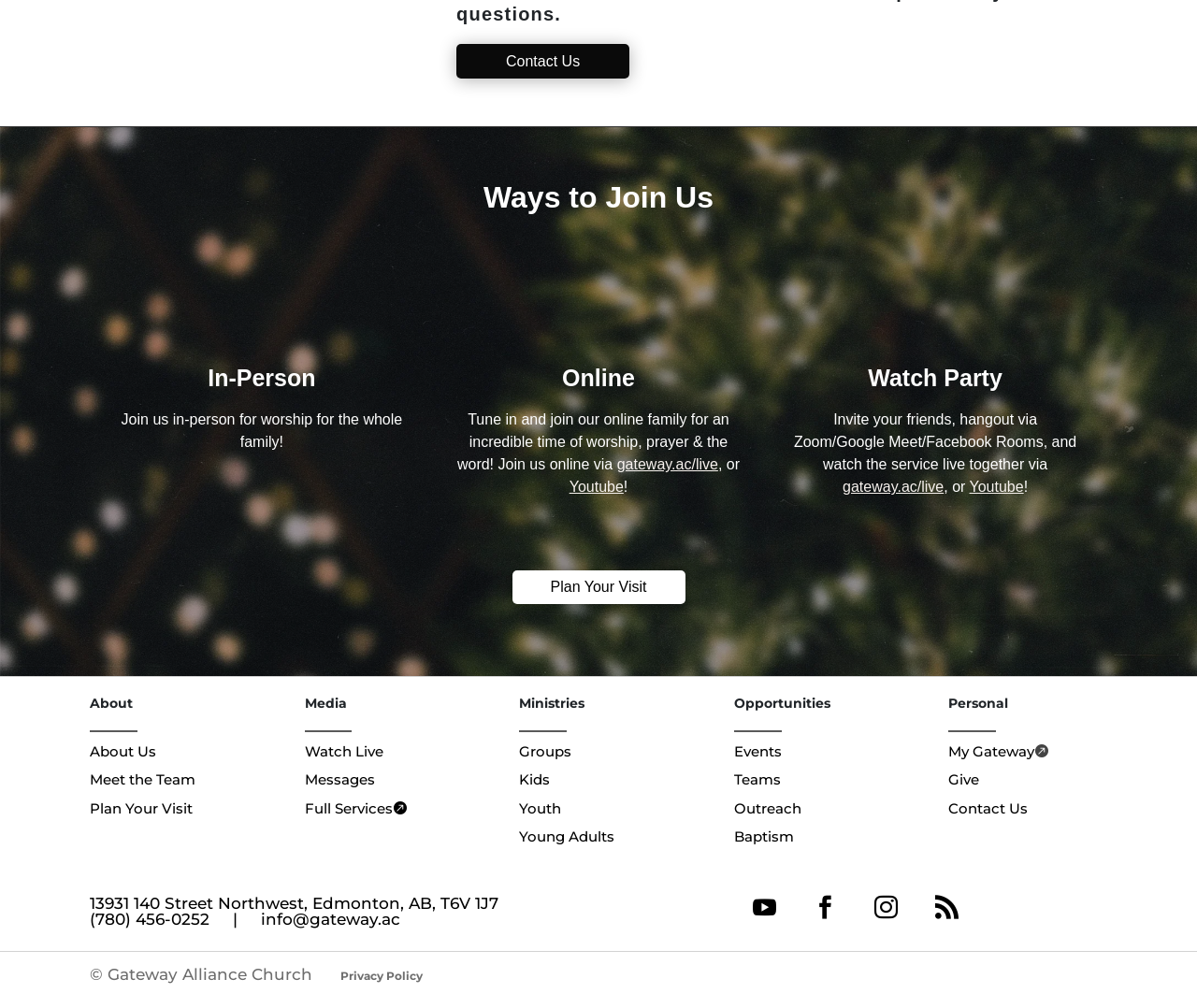Locate the bounding box coordinates of the UI element described by: "Contact Us". The bounding box coordinates should consist of four float numbers between 0 and 1, i.e., [left, top, right, bottom].

[0.792, 0.79, 0.859, 0.814]